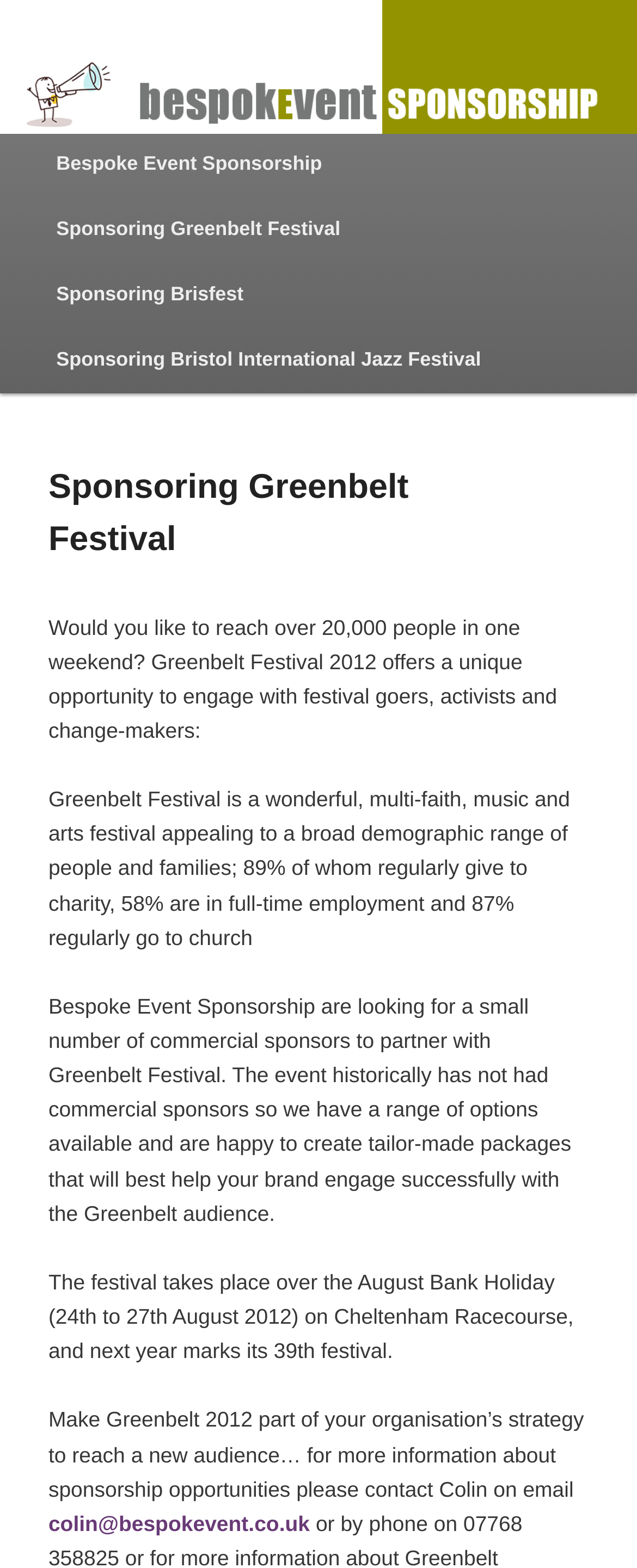How many people can be reached through Greenbelt Festival?
Please provide a comprehensive answer to the question based on the webpage screenshot.

The webpage states 'Would you like to reach over 20,000 people in one weekend? Greenbelt Festival 2012 offers a unique opportunity to engage with festival goers, activists and change-makers:', which indicates that the festival can reach over 20,000 people.